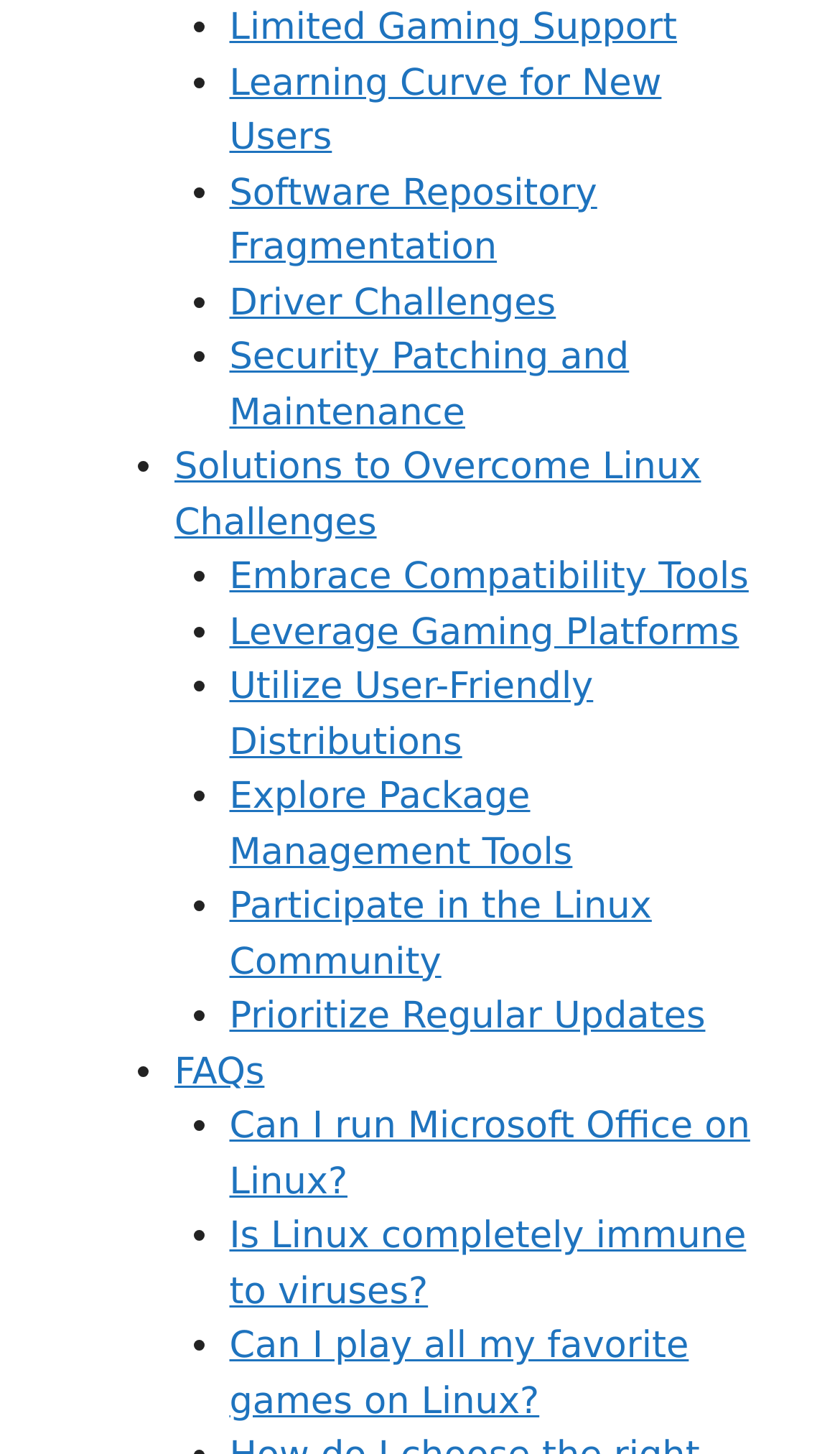Kindly provide the bounding box coordinates of the section you need to click on to fulfill the given instruction: "Learn about Security Patching and Maintenance".

[0.273, 0.231, 0.749, 0.299]